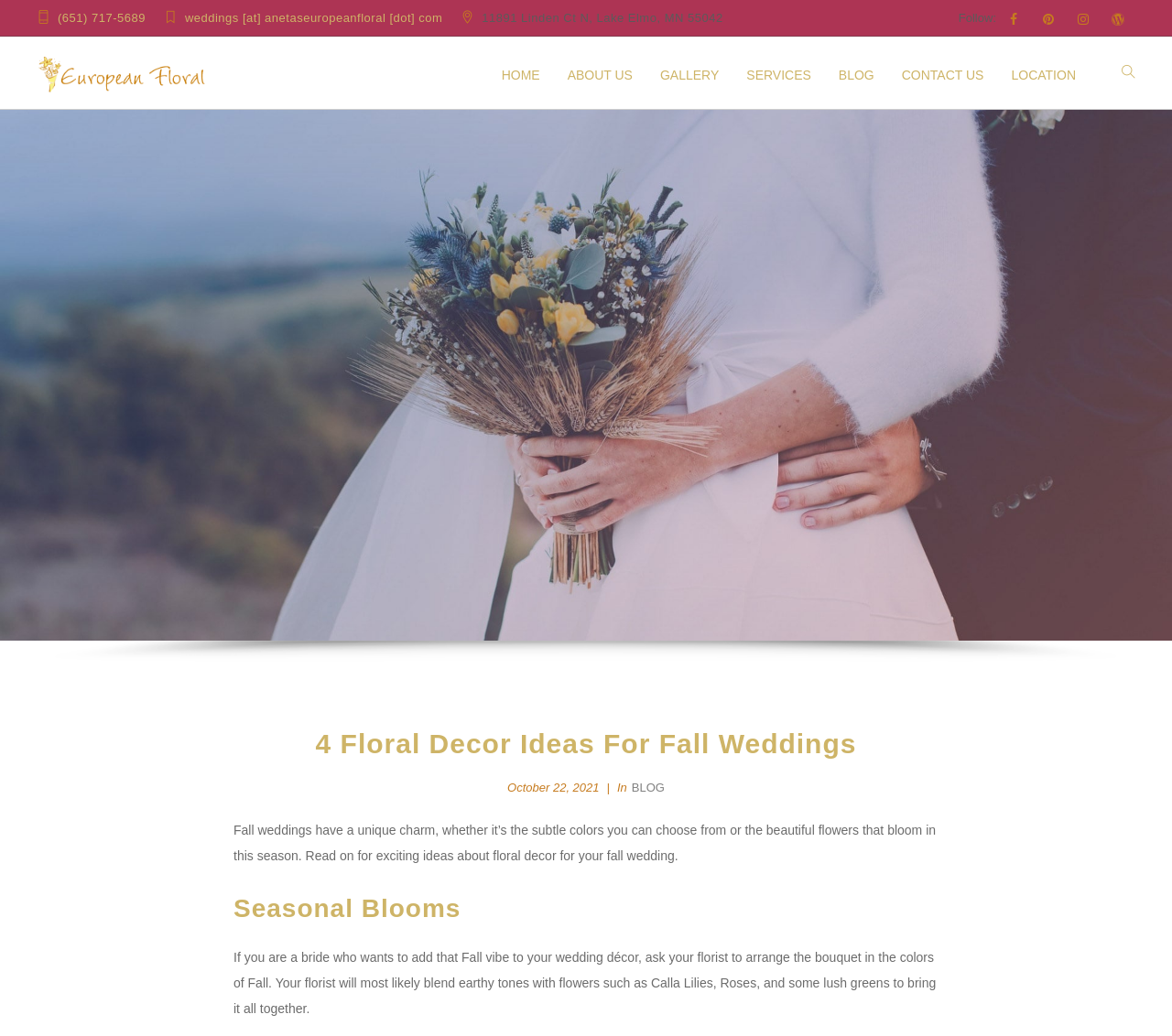Provide a brief response using a word or short phrase to this question:
What is the address of Aneta's European Floral?

11891 Linden Ct N, Lake Elmo, MN 55042